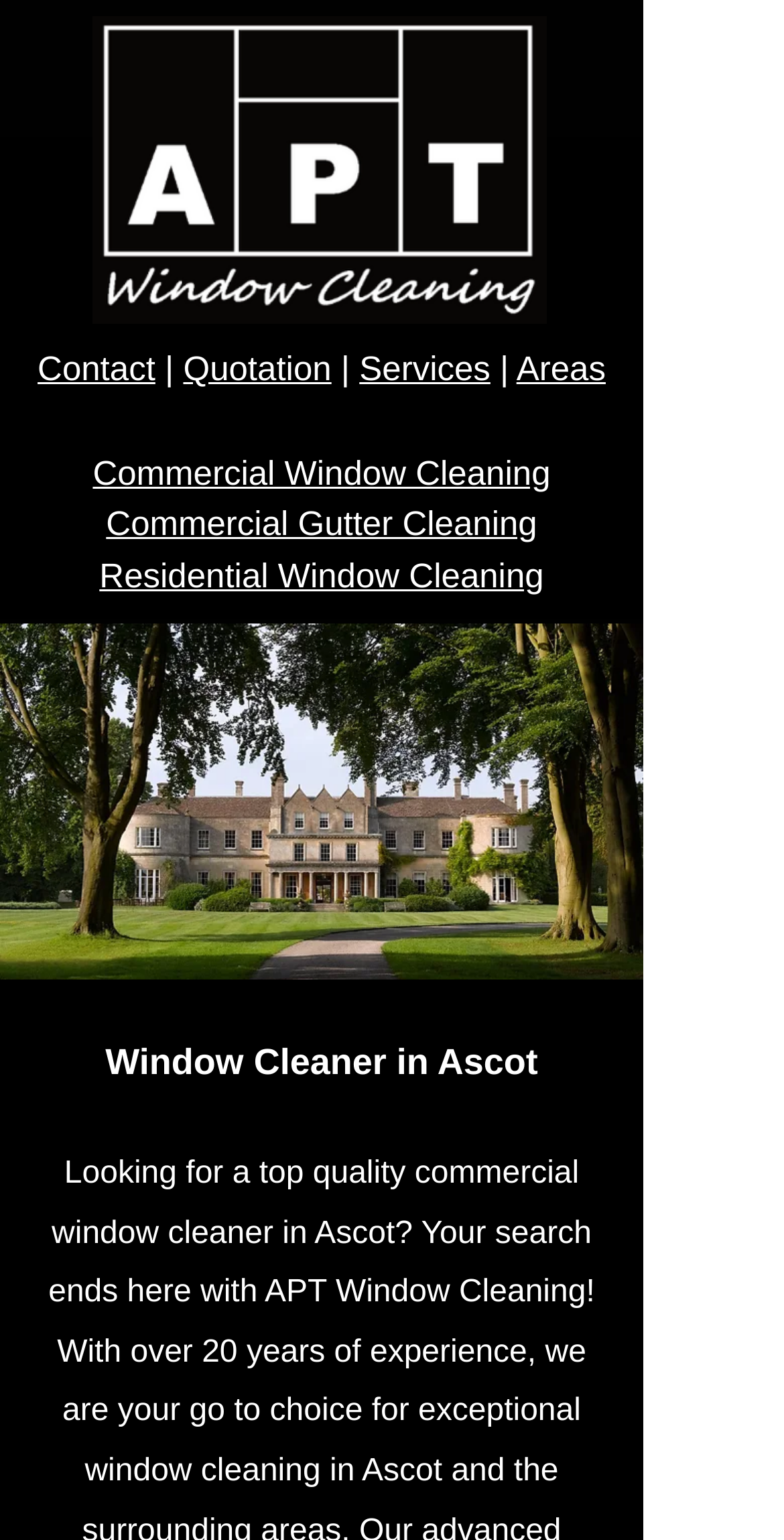Determine the bounding box for the described HTML element: "Areas". Ensure the coordinates are four float numbers between 0 and 1 in the format [left, top, right, bottom].

[0.659, 0.227, 0.773, 0.252]